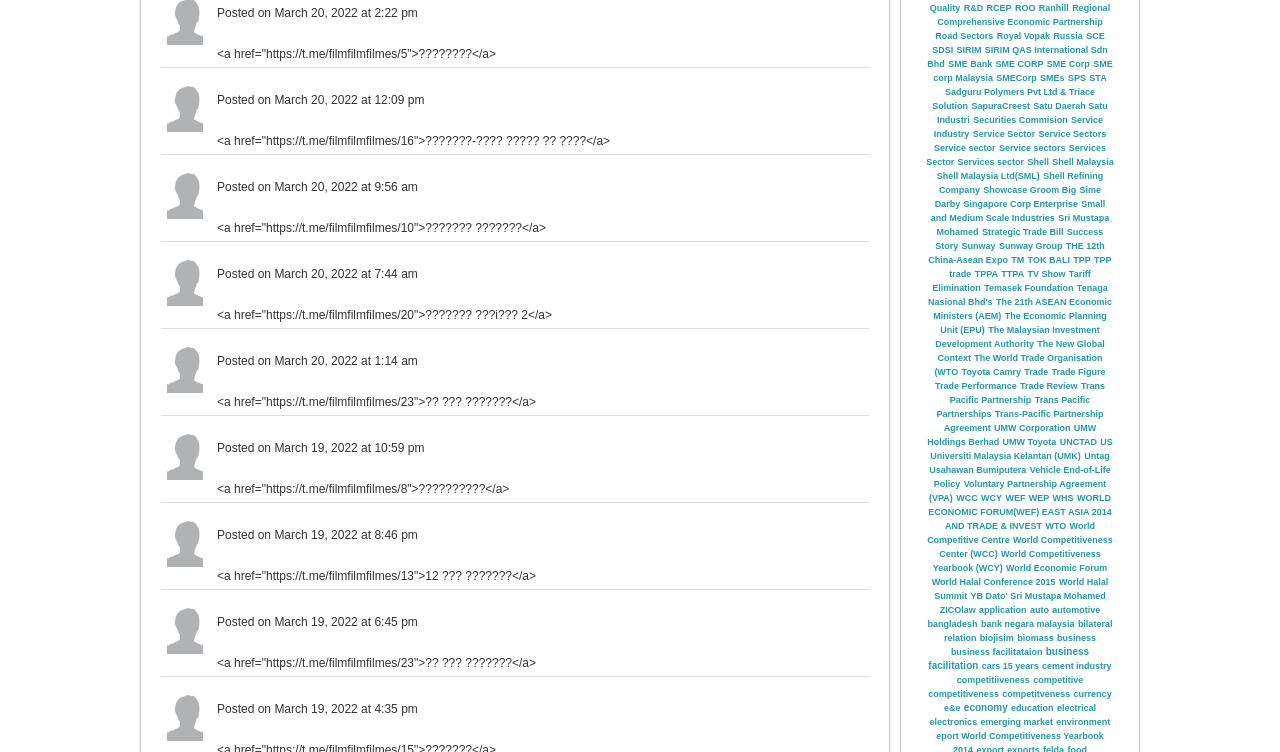Locate the bounding box coordinates of the element's region that should be clicked to carry out the following instruction: "Click the Quality link". The coordinates need to be four float numbers between 0 and 1, i.e., [left, top, right, bottom].

[0.726, 0.004, 0.75, 0.017]